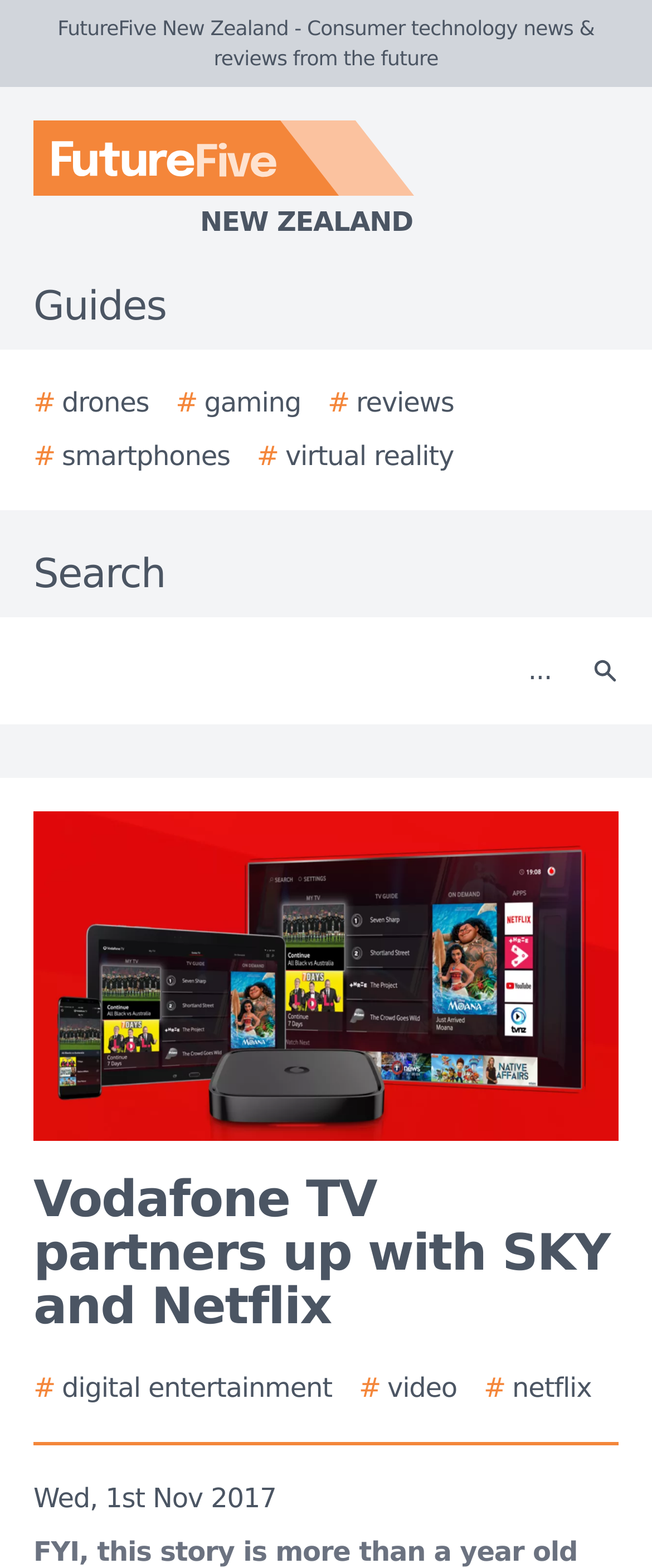Provide the bounding box coordinates of the area you need to click to execute the following instruction: "Click the Netflix link".

[0.742, 0.873, 0.907, 0.899]